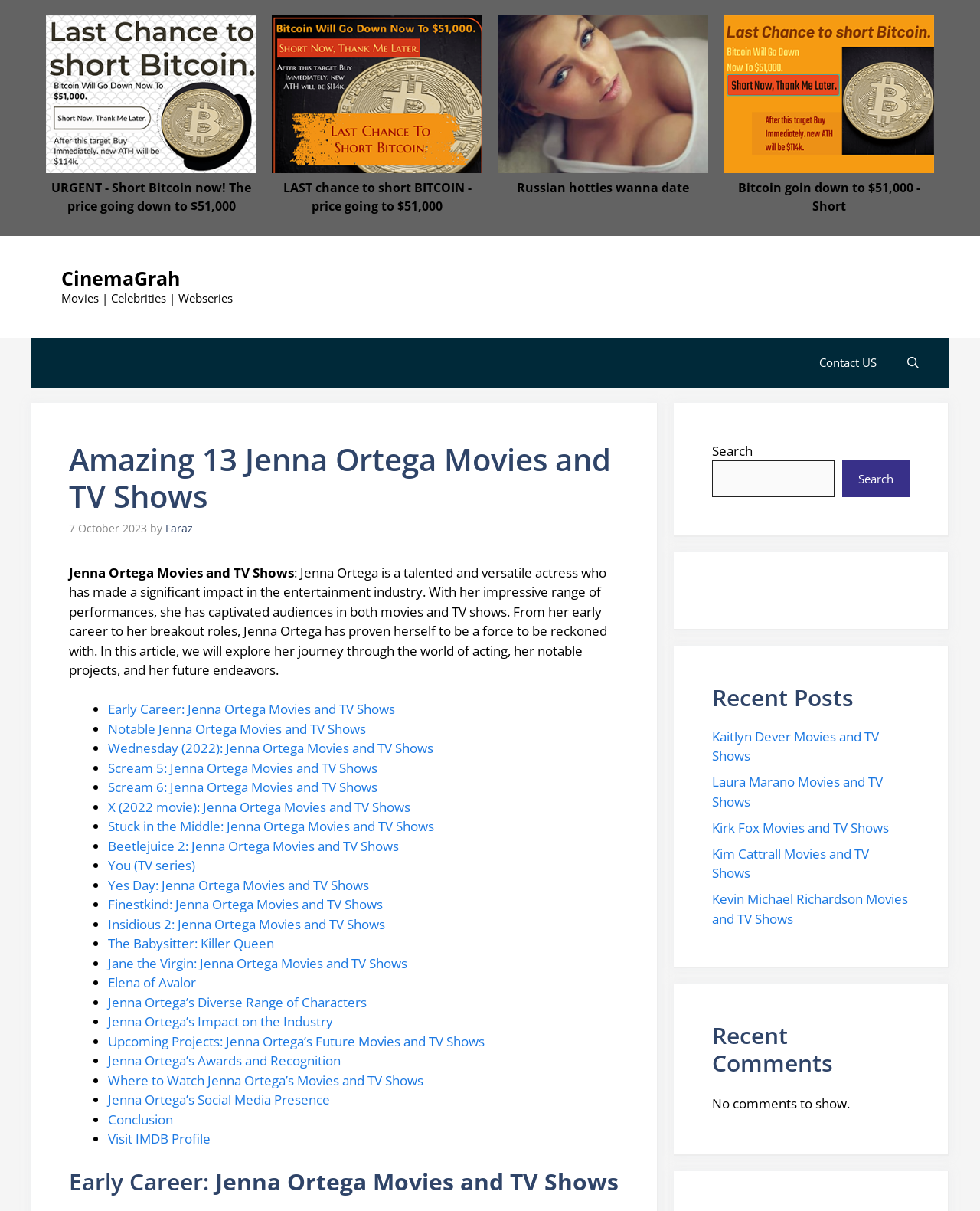Find the bounding box coordinates of the area that needs to be clicked in order to achieve the following instruction: "Visit PERECO SRL website". The coordinates should be specified as four float numbers between 0 and 1, i.e., [left, top, right, bottom].

None